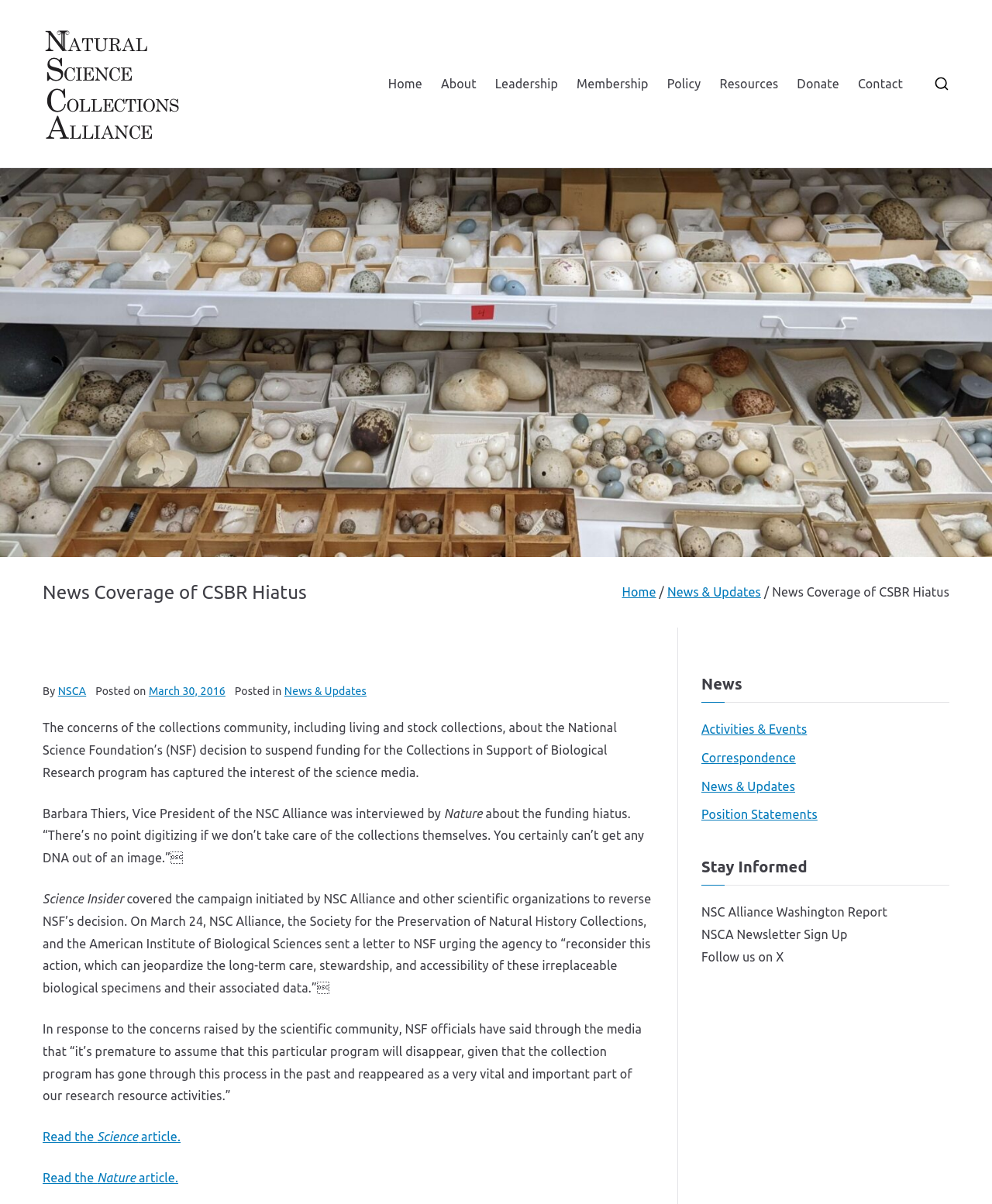Identify the bounding box of the UI component described as: "Position Statements".

[0.707, 0.668, 0.824, 0.686]